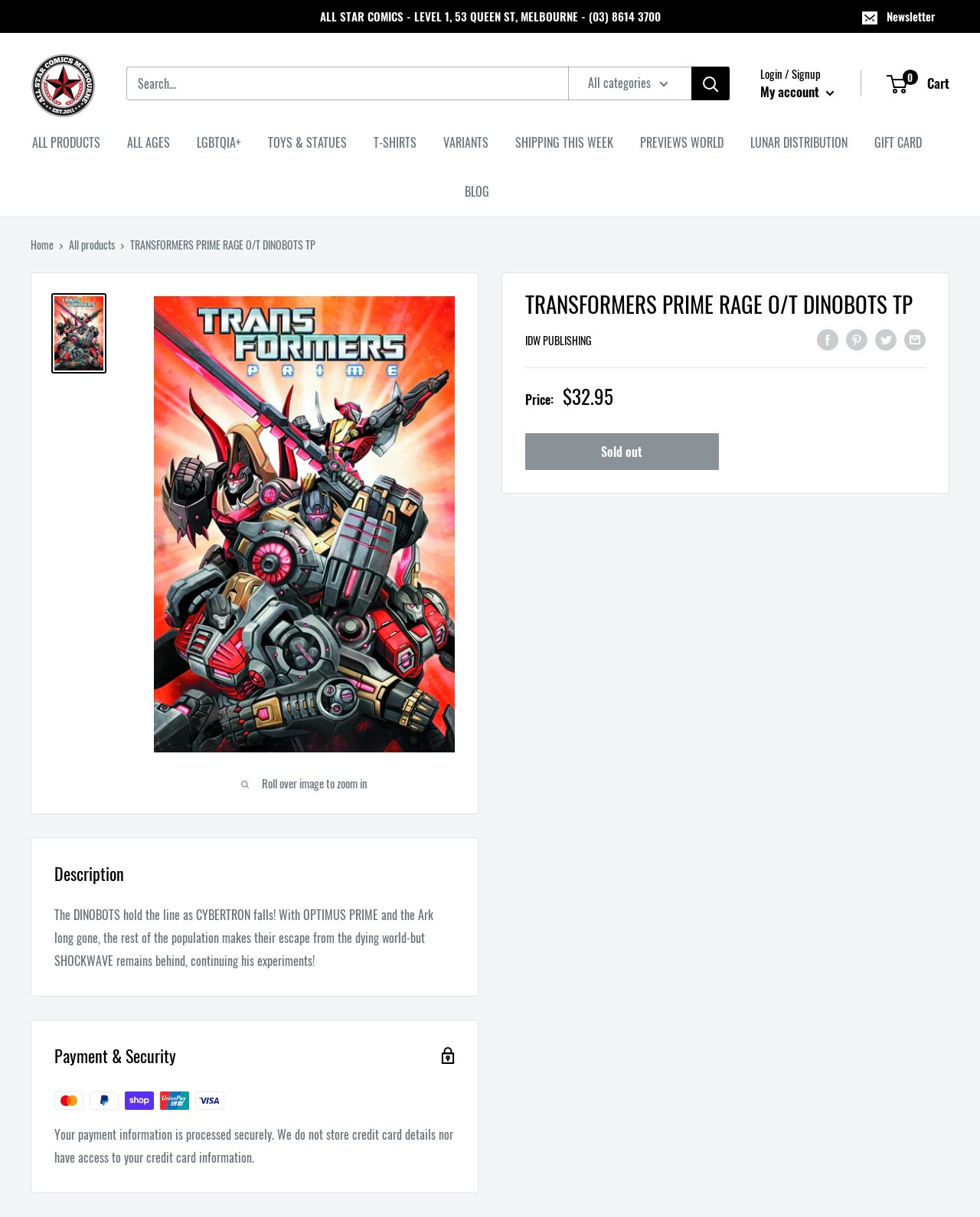Identify the bounding box coordinates for the UI element described as: "T-SHIRTS".

[0.381, 0.108, 0.425, 0.127]